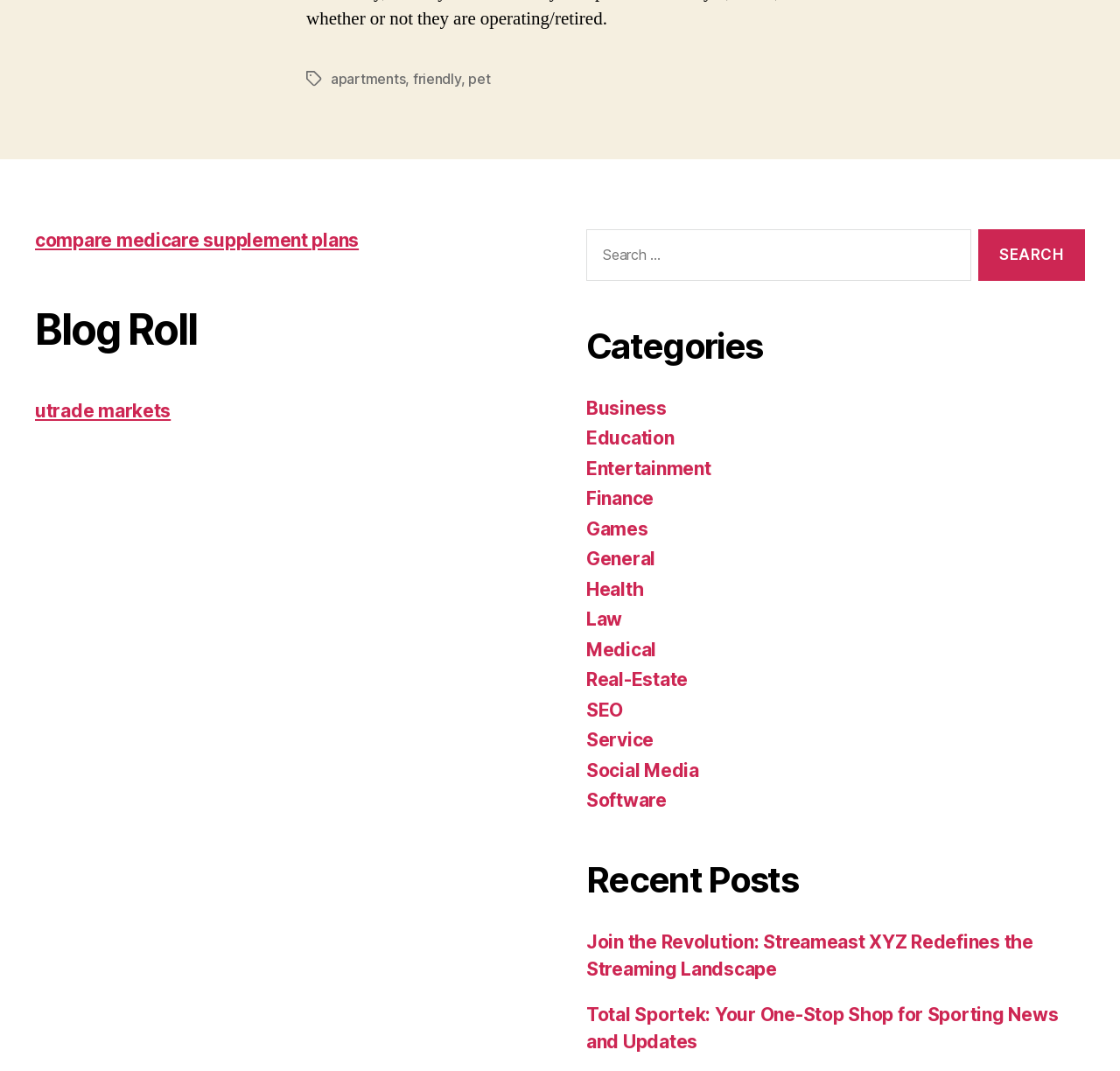Please determine the bounding box coordinates of the area that needs to be clicked to complete this task: 'explore the health category'. The coordinates must be four float numbers between 0 and 1, formatted as [left, top, right, bottom].

[0.523, 0.54, 0.575, 0.56]